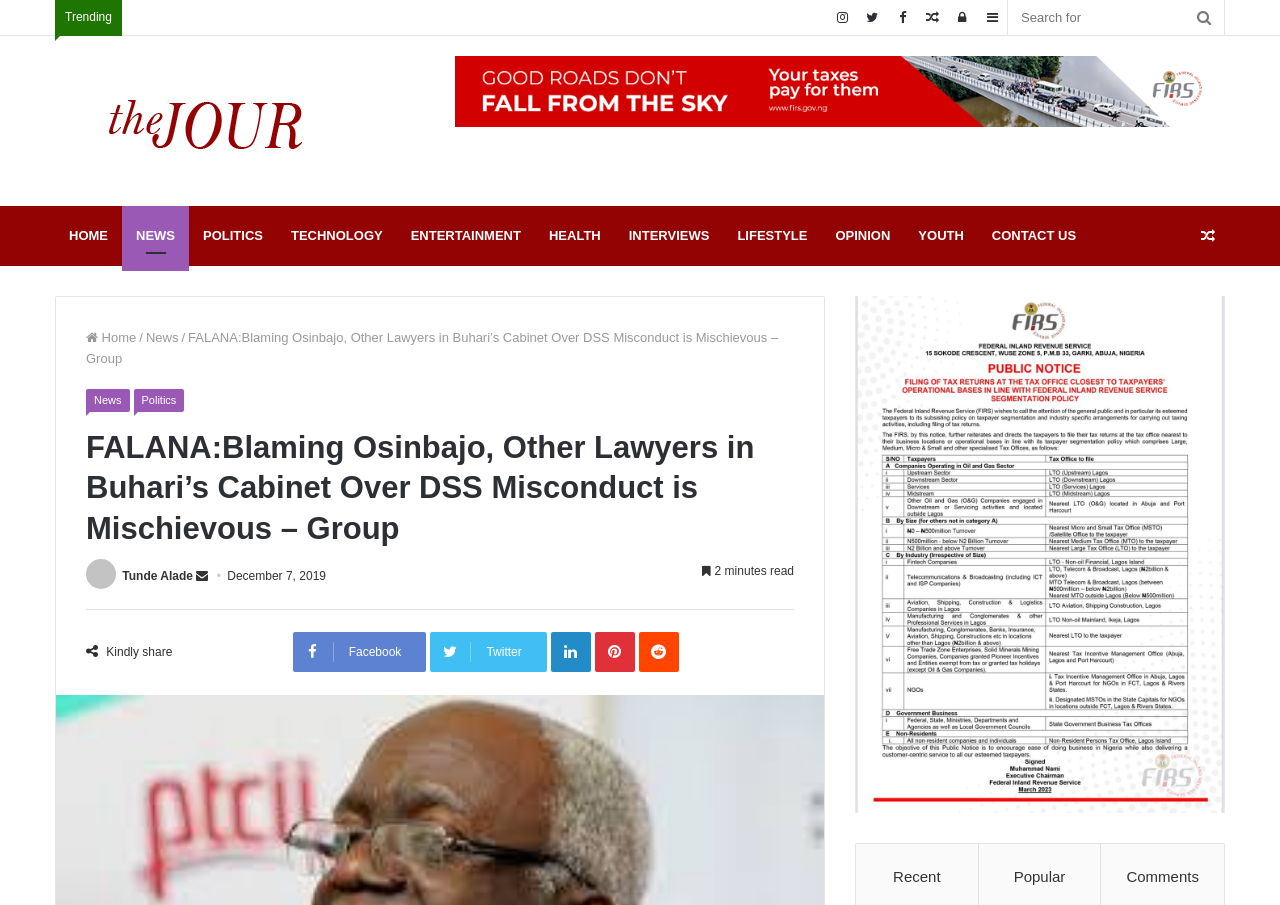Can you give a comprehensive explanation to the question given the content of the image?
What is the category of the news article?

I found the answer by examining the breadcrumbs at the top of the webpage, which show the category hierarchy. The text 'News Politics' indicates that the article belongs to both the News and Politics categories.